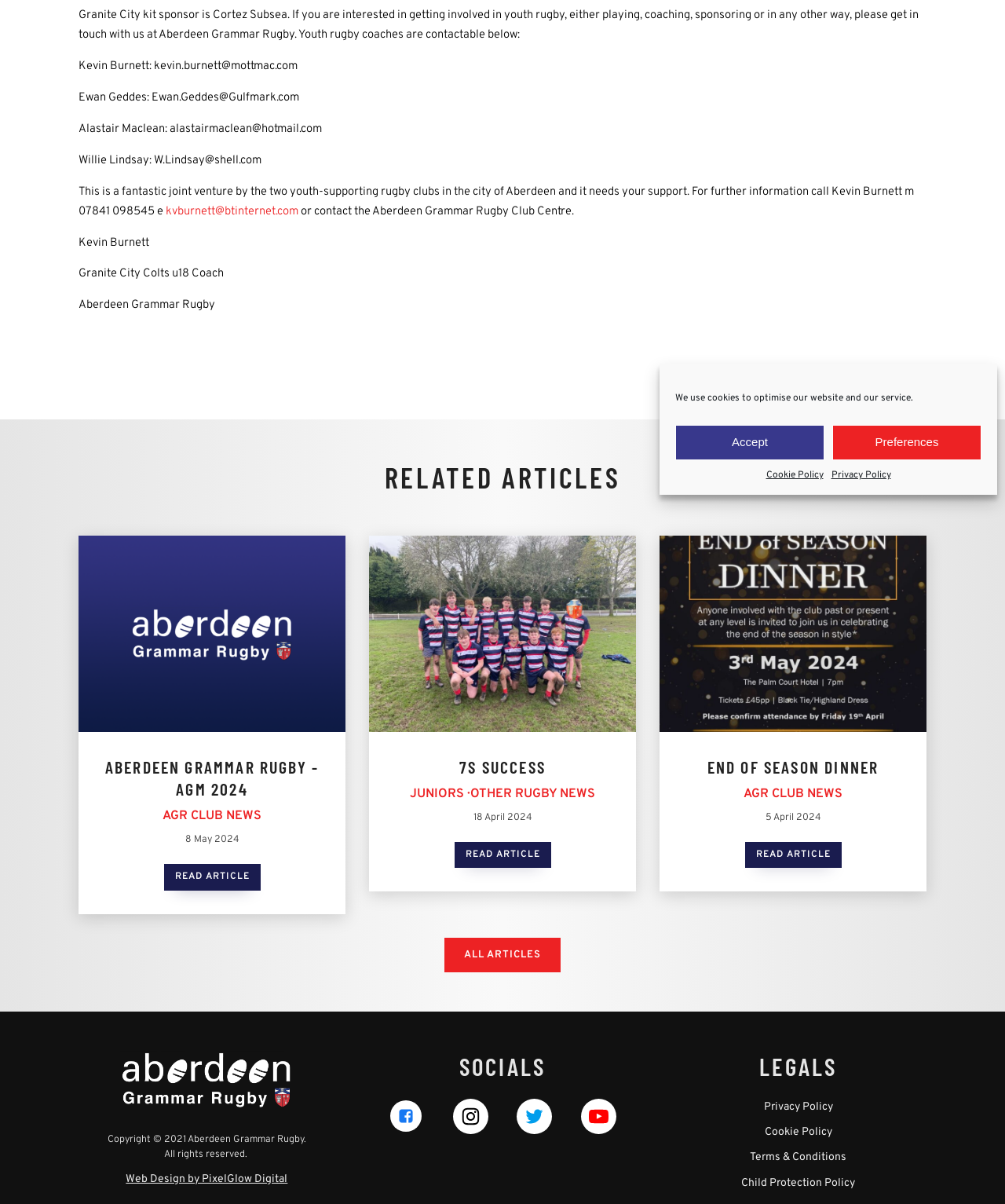Locate the bounding box of the UI element defined by this description: "End of Season Dinner". The coordinates should be given as four float numbers between 0 and 1, formatted as [left, top, right, bottom].

[0.704, 0.627, 0.874, 0.652]